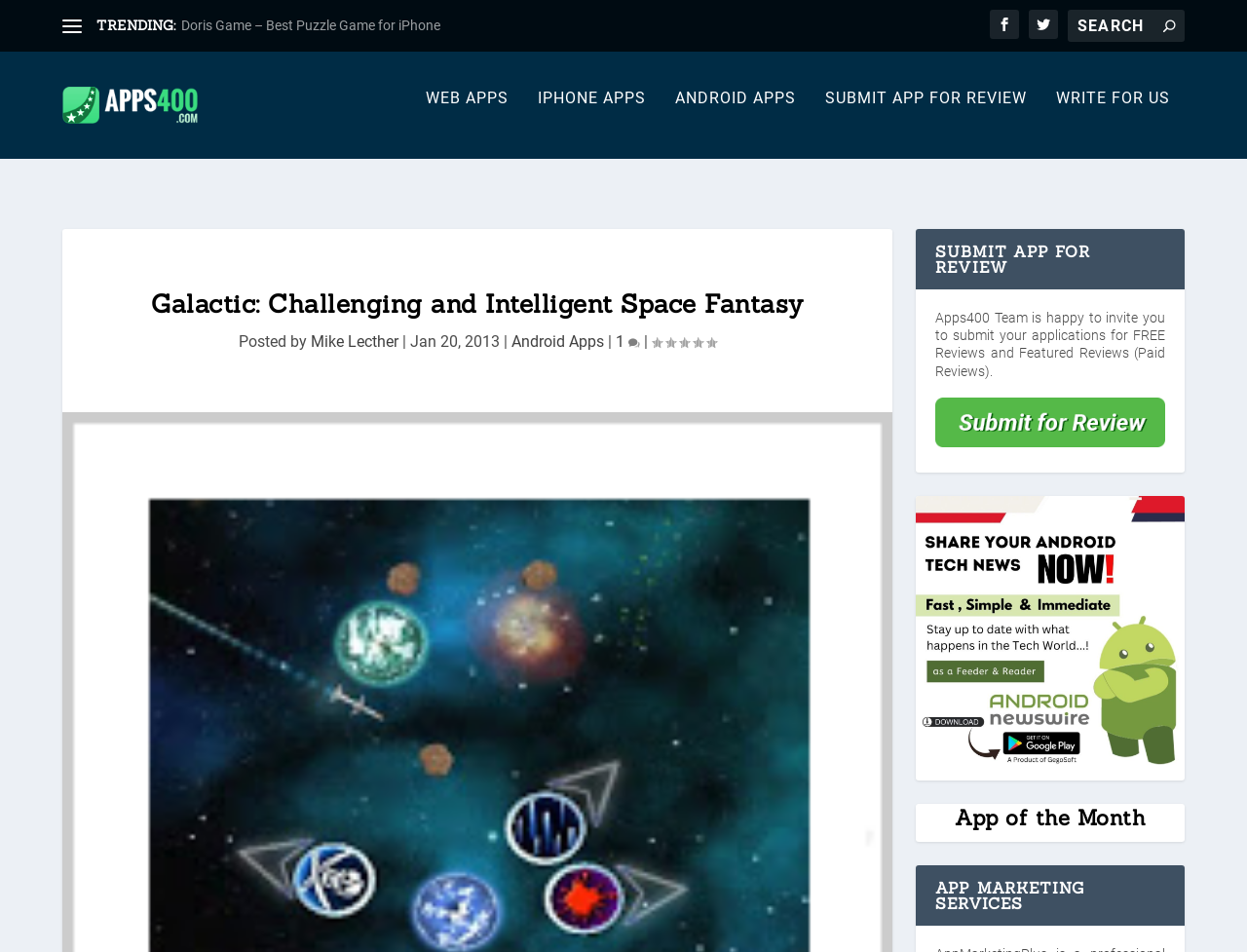What is the purpose of the 'SUBMIT APP FOR REVIEW' section?
Give a single word or phrase answer based on the content of the image.

To submit apps for free or paid reviews